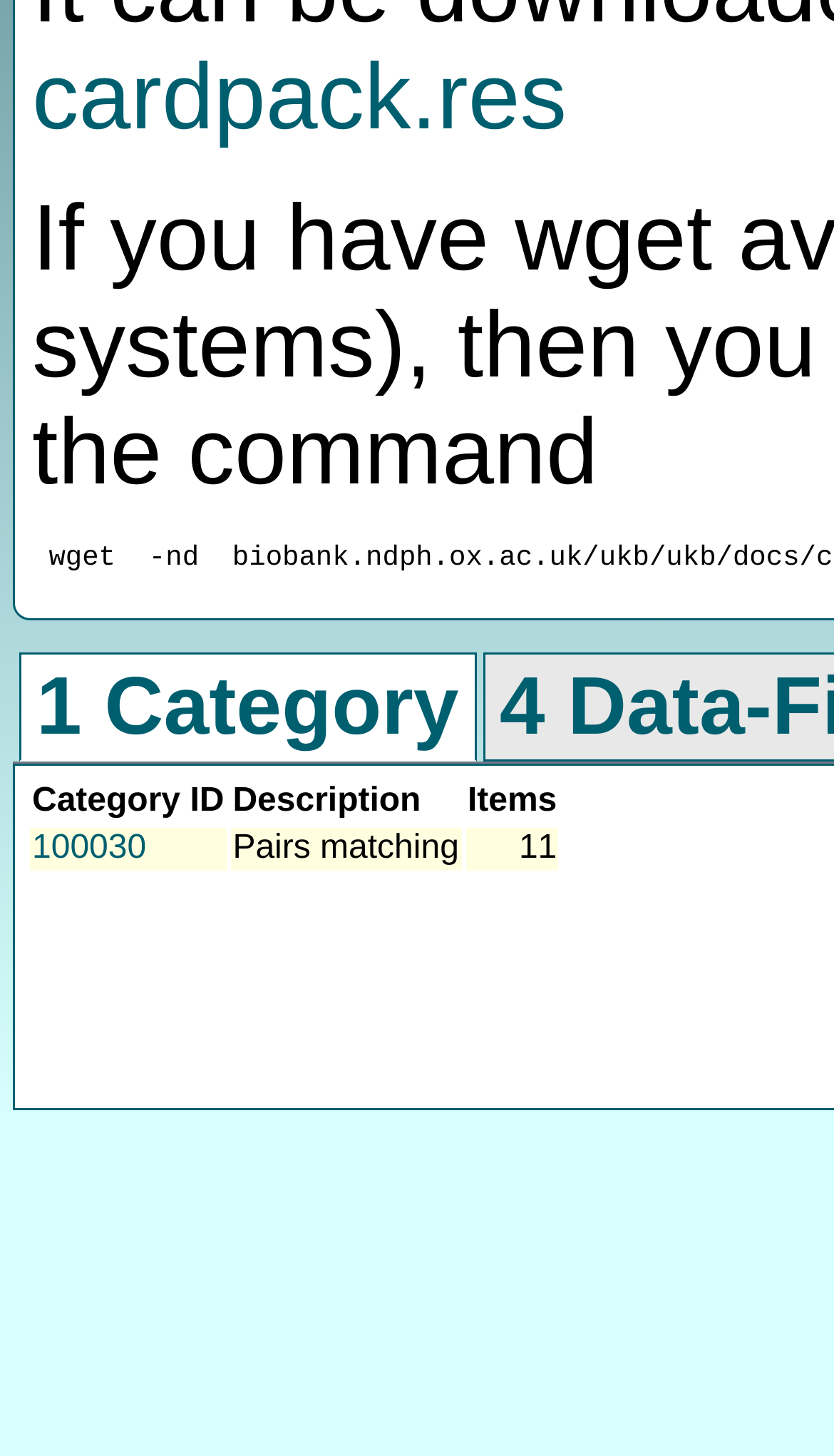What is the purpose of the table?
Look at the image and provide a short answer using one word or a phrase.

List of categories